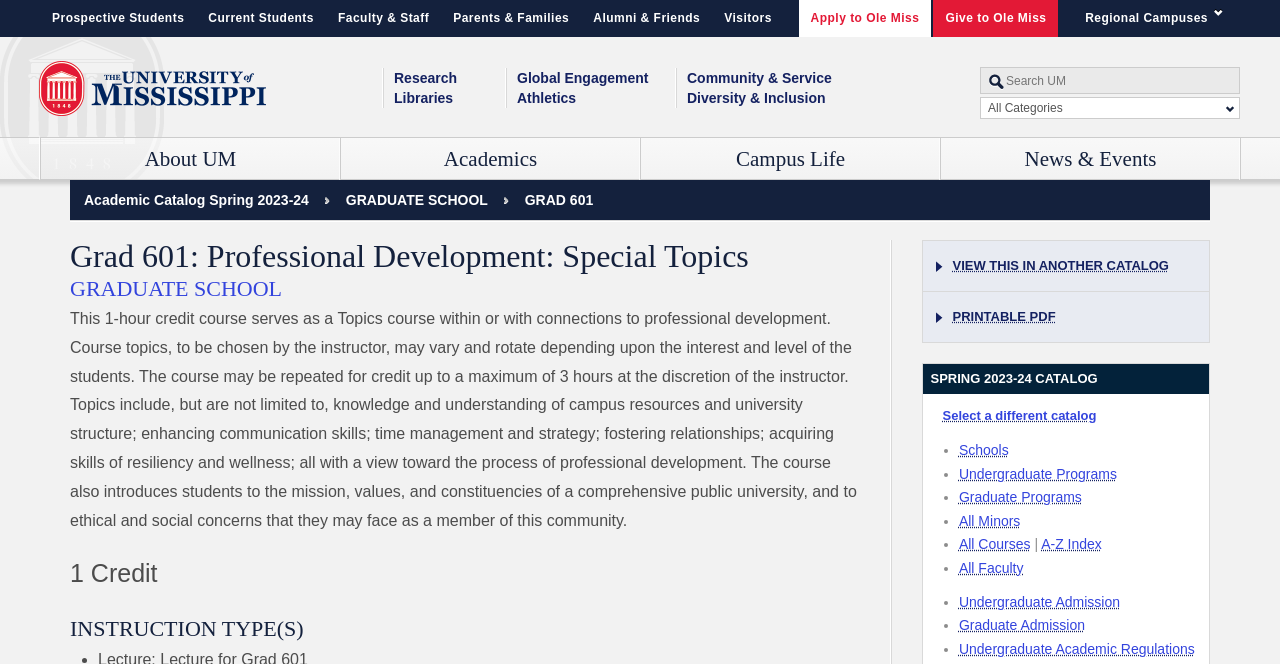Produce an extensive caption that describes everything on the webpage.

The webpage is a university website, specifically the University of Mississippi's Graduate School webpage for Spring 2023-24. At the top, there is a navigation section with links to other campuses and constituencies, including Prospective Students, Current Students, Faculty & Staff, Parents & Families, Alumni & Friends, and Visitors. 

To the right of the navigation section, there is a university logo, which is an image. Below the logo, there is a search box with a dropdown menu for search types. 

The main content of the webpage is divided into several sections. The first section has headings for About UM, Academics, Campus Life, News & Events, Research, Global Engagement, Community & Service, Libraries, Athletics, and Diversity & Inclusion, each with a corresponding link. 

The second section has links to various university resources, including Contact Information, Mission, Vision & Core Values, Facts & Statistics, Strategic Plan, Our History, Virtual Tours, Chancellor's Office, Student Consumer Information, Policy Directory, Senior Leadership, Campus Map, Live HD Cams, Organization Structure, and Parking on Campus.

The third section is dedicated to university schools and colleges, with links to the College of Liberal Arts, School of Engineering, Graduate School, General Studies, School of Health Related Professions, Health Sciences Graduate School, School of Accountancy, School of Journalism & New Media, Honors College, School of Applied Sciences, School of Law, Online Programs, and School of Business Administration.

Throughout the webpage, there are multiple links to various university resources, programs, and services, making it a comprehensive hub for graduate students and faculty.